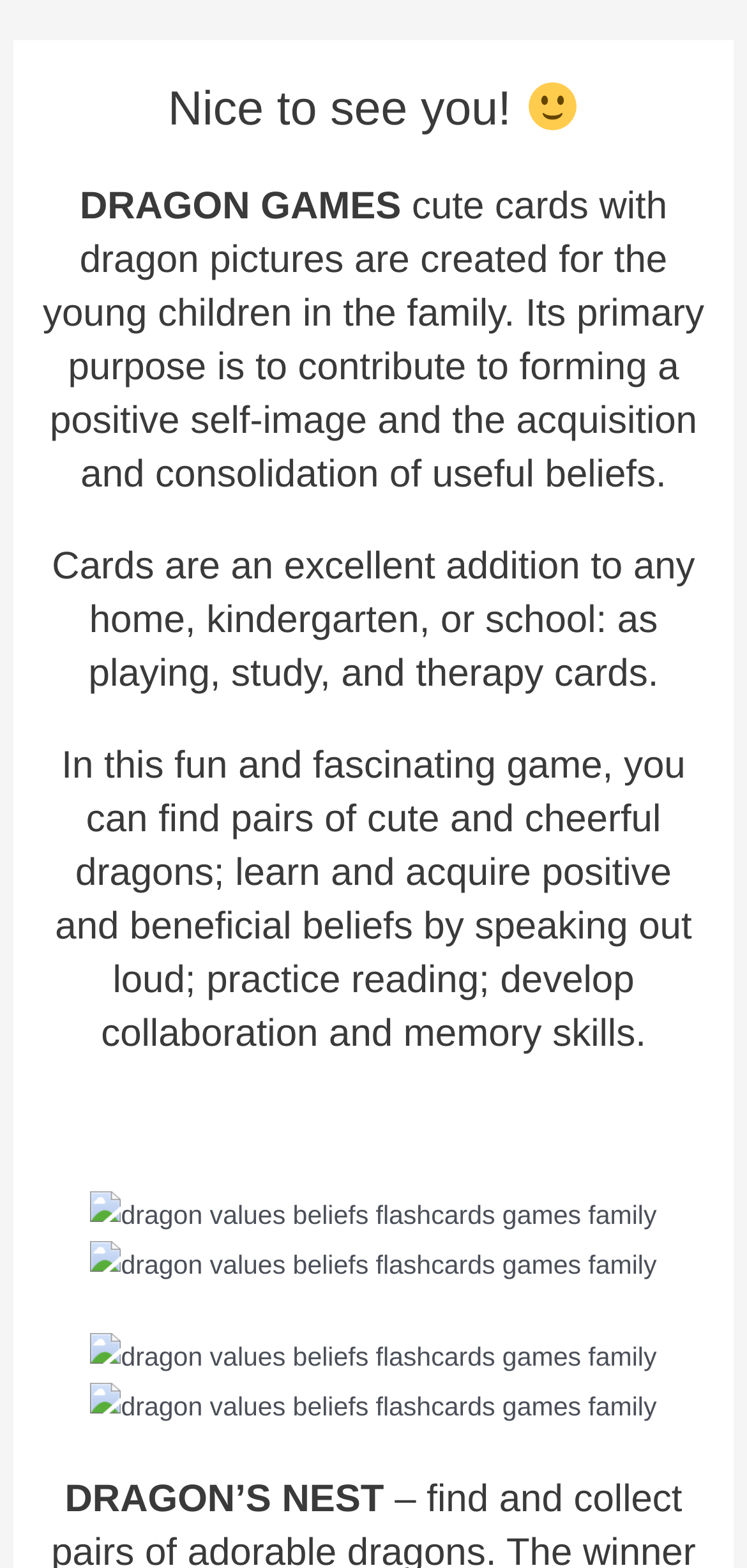What skills can be developed through the game?
Please provide a comprehensive and detailed answer to the question.

The webpage mentions that in this fun and fascinating game, users can develop collaboration and memory skills, in addition to learning and acquiring positive and beneficial beliefs by speaking out loud and practicing reading.